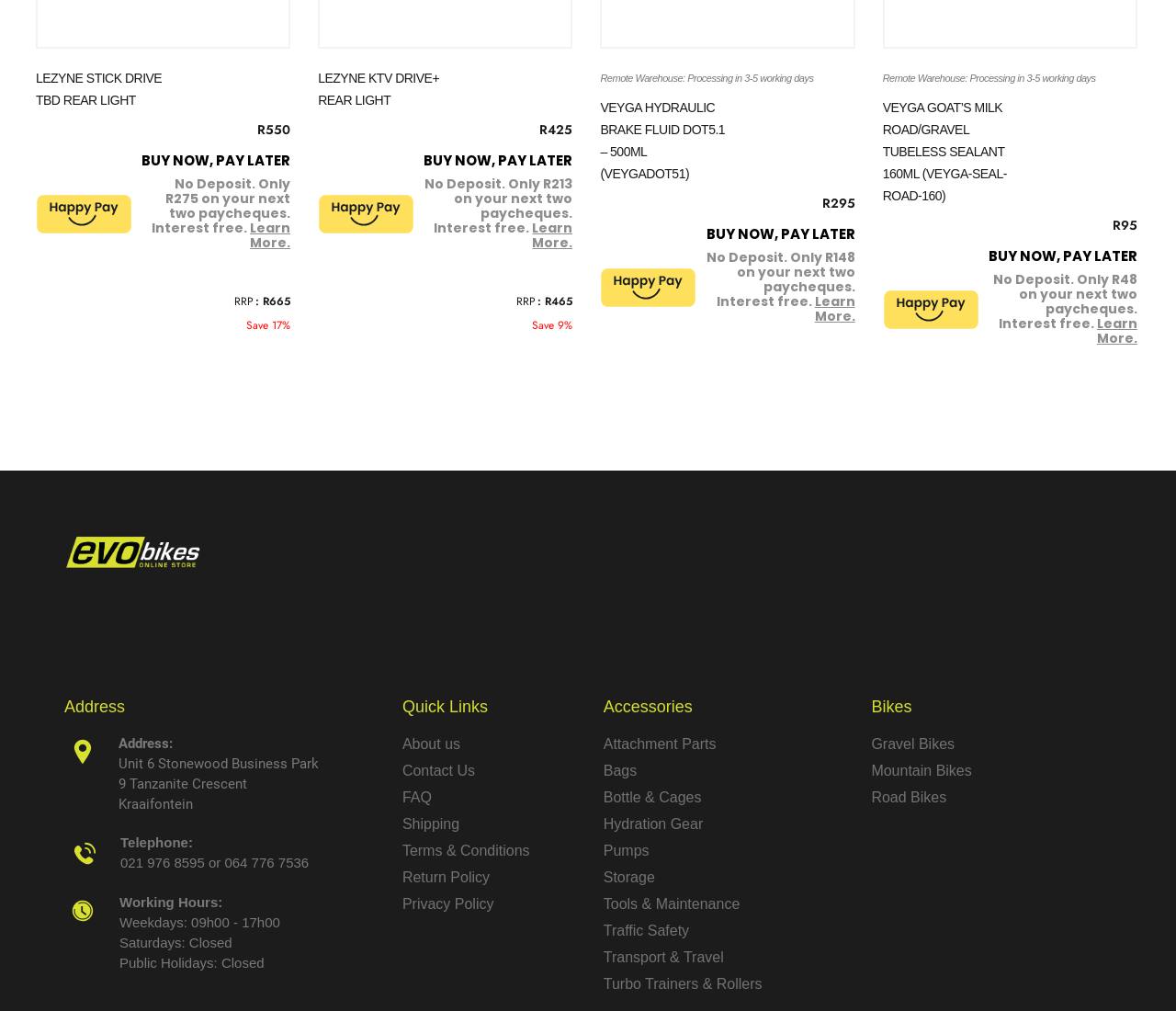Identify the bounding box coordinates of the part that should be clicked to carry out this instruction: "Click on the 'video' link".

None